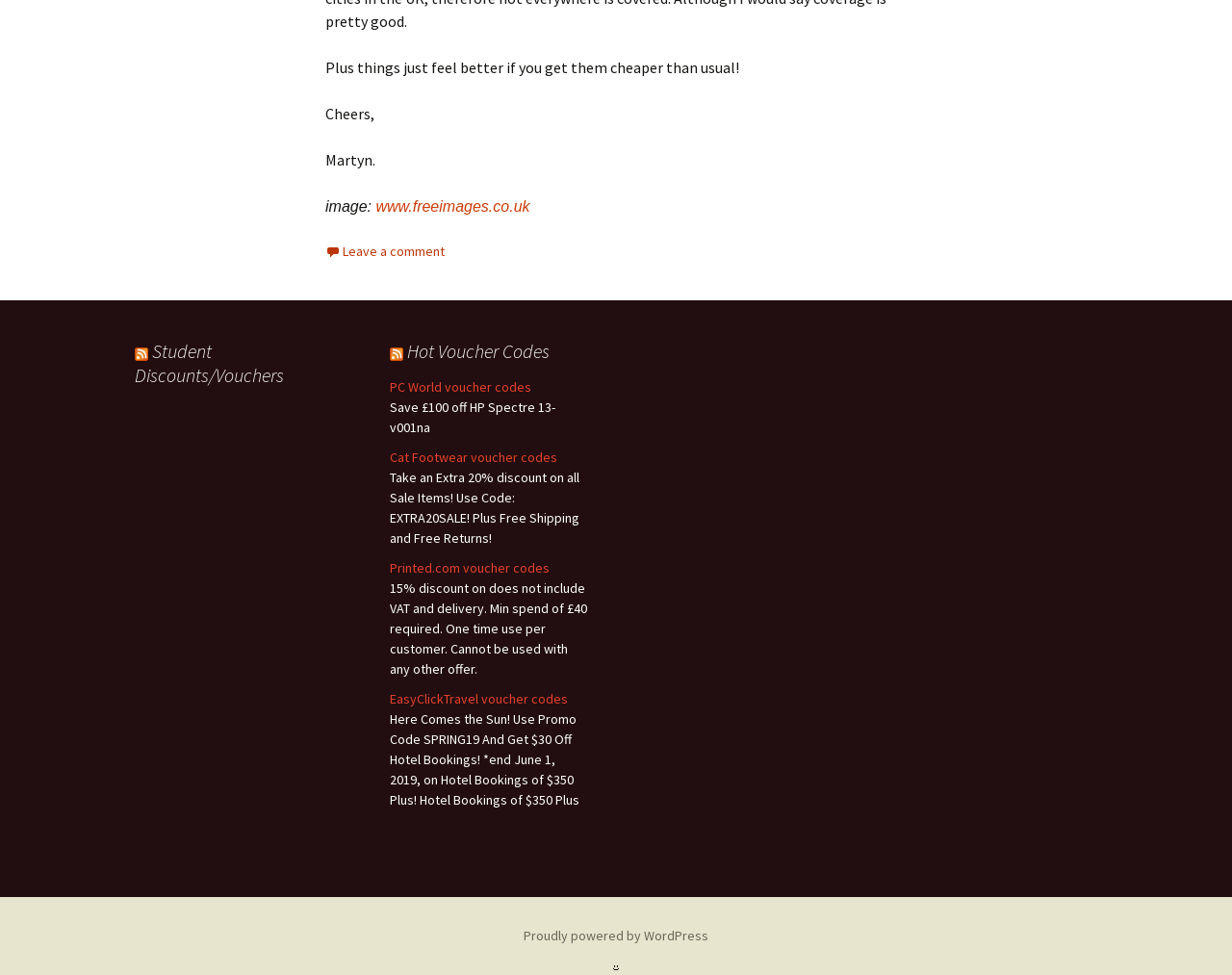Find the bounding box coordinates for the area that should be clicked to accomplish the instruction: "Click on the RSS link".

[0.109, 0.348, 0.12, 0.373]